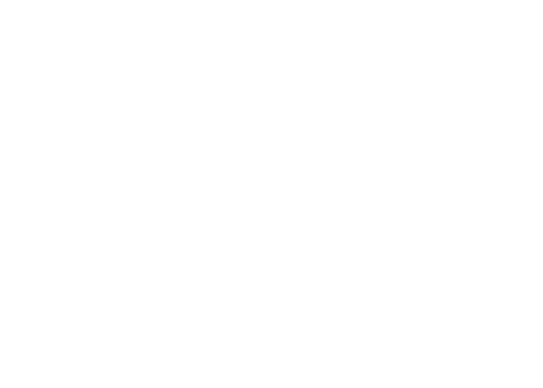Who manufactures the Single Facer Machine?
Ensure your answer is thorough and detailed.

The manufacturer of the Single Facer Machine can be identified by reading the caption, which mentions that the machine is manufactured by Hebei Jinguang Packing Machine Co., Ltd., ensuring reliability and industry standards.